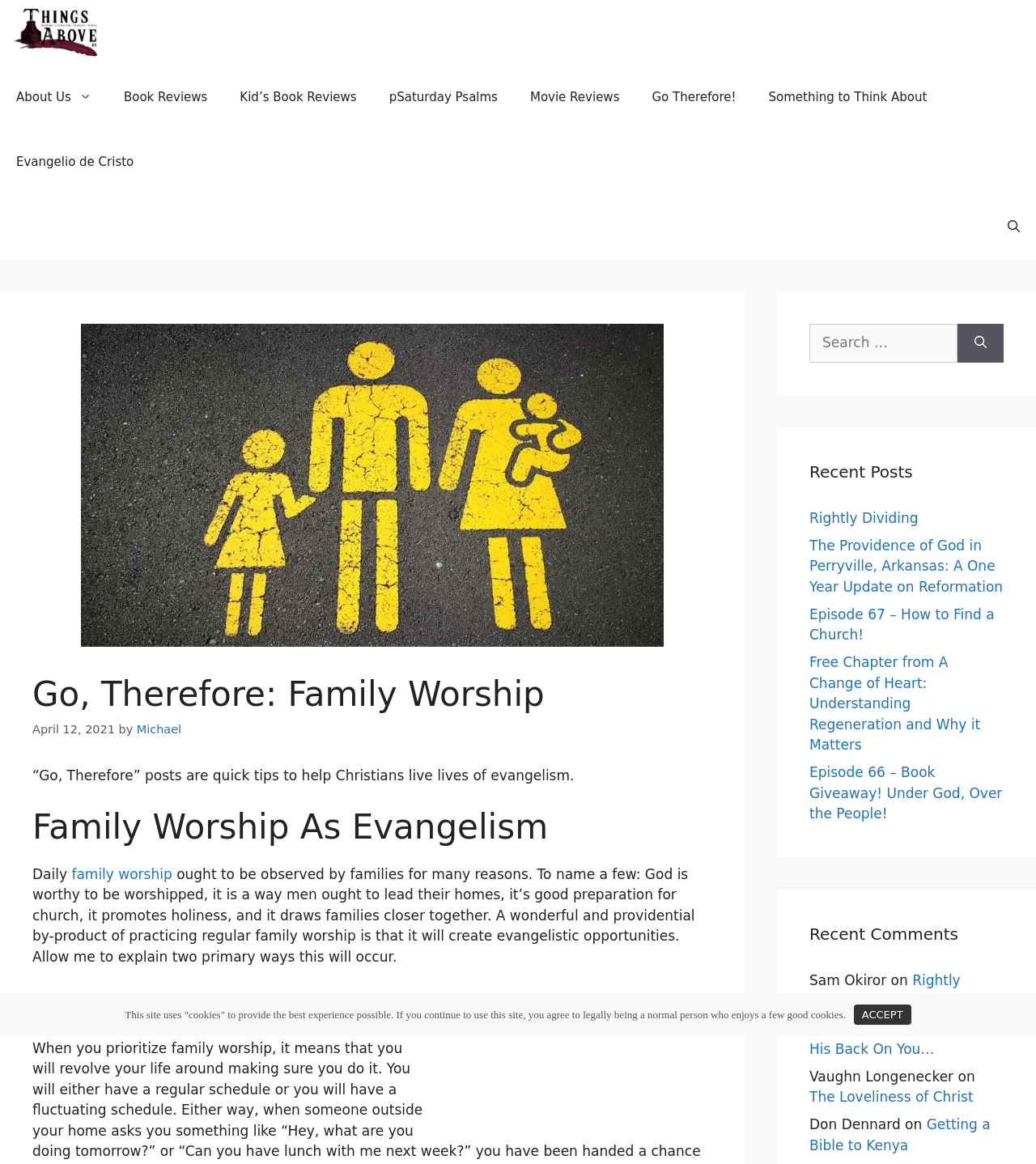What is the date of the post 'Family Worship As Evangelism'?
Look at the image and answer the question using a single word or phrase.

April 12, 2021